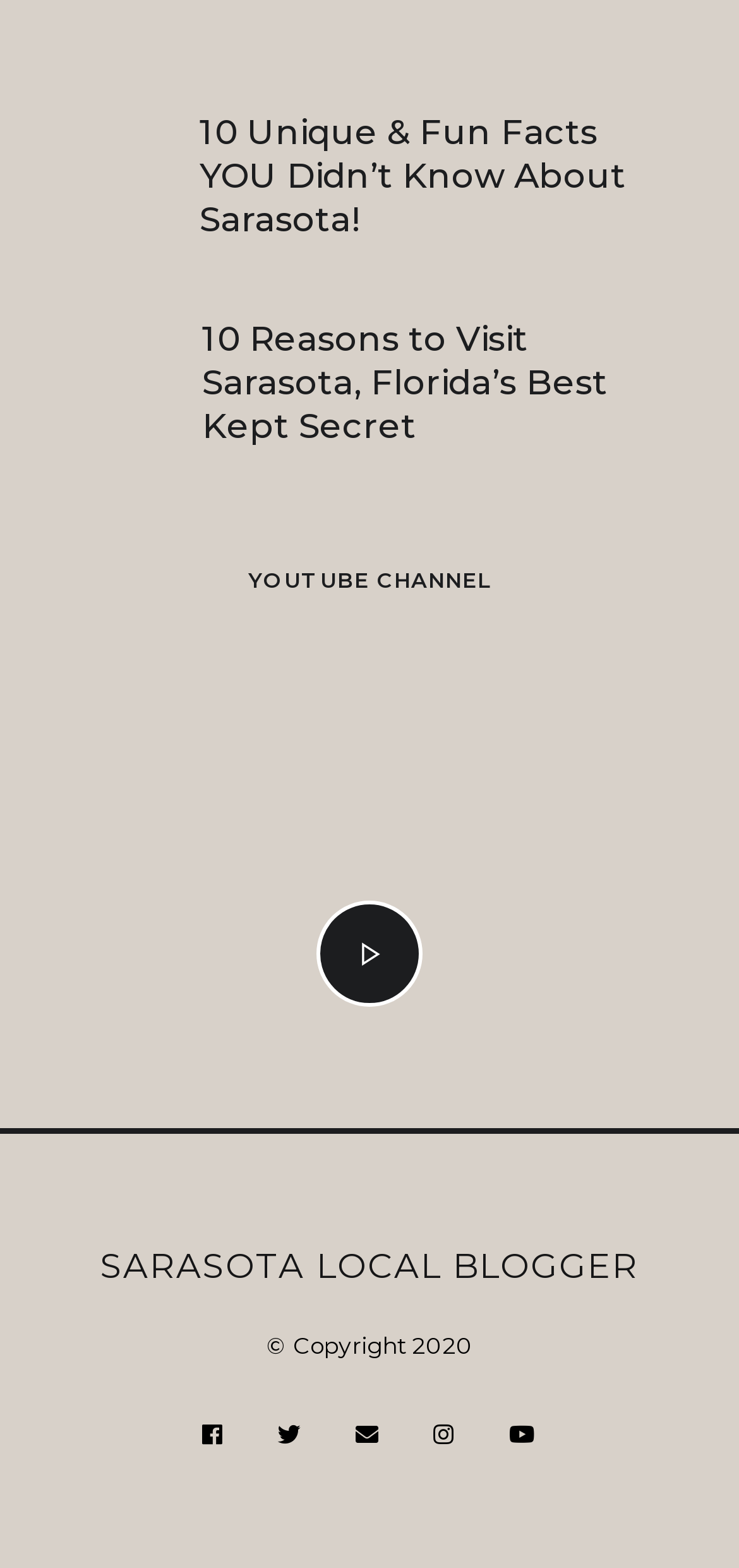Can you identify the bounding box coordinates of the clickable region needed to carry out this instruction: 'Click on 'A Comprehensive History of Sarasota''? The coordinates should be four float numbers within the range of 0 to 1, stated as [left, top, right, bottom].

[0.128, 0.014, 0.258, 0.041]